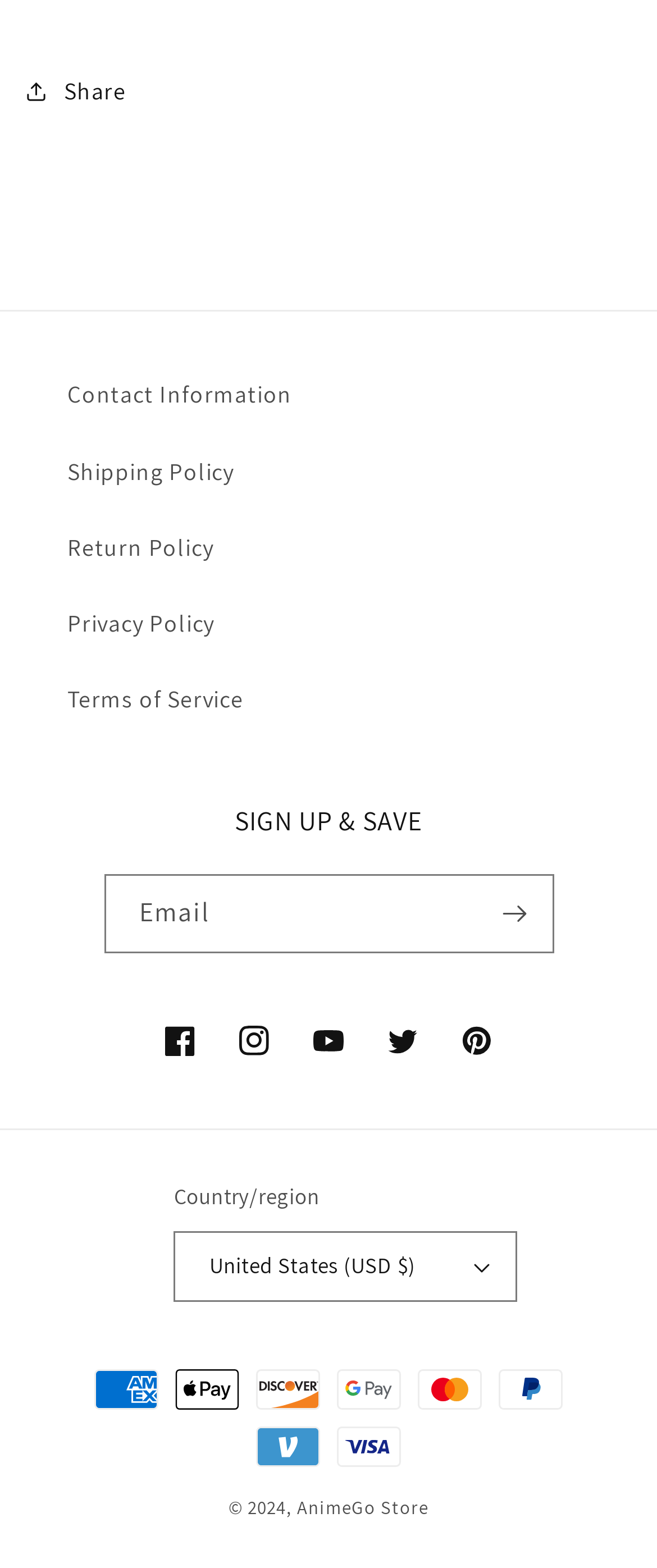With reference to the screenshot, provide a detailed response to the question below:
What social media platforms are linked?

The webpage contains links to Facebook, Instagram, YouTube, Twitter, and Pinterest, suggesting that the website has a presence on these social media platforms.